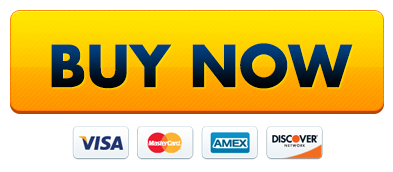Paint a vivid picture with your description of the image.

The image displays a prominent "Buy Now" button, designed with a vibrant yellow background and bold, large black text to attract attention. Beneath the button, various credit card icons indicate the accepted payment methods, including Visa, MasterCard, American Express, and Discover. This visually striking element is intended to facilitate a seamless purchasing experience, encouraging customers to click and complete their transactions easily.